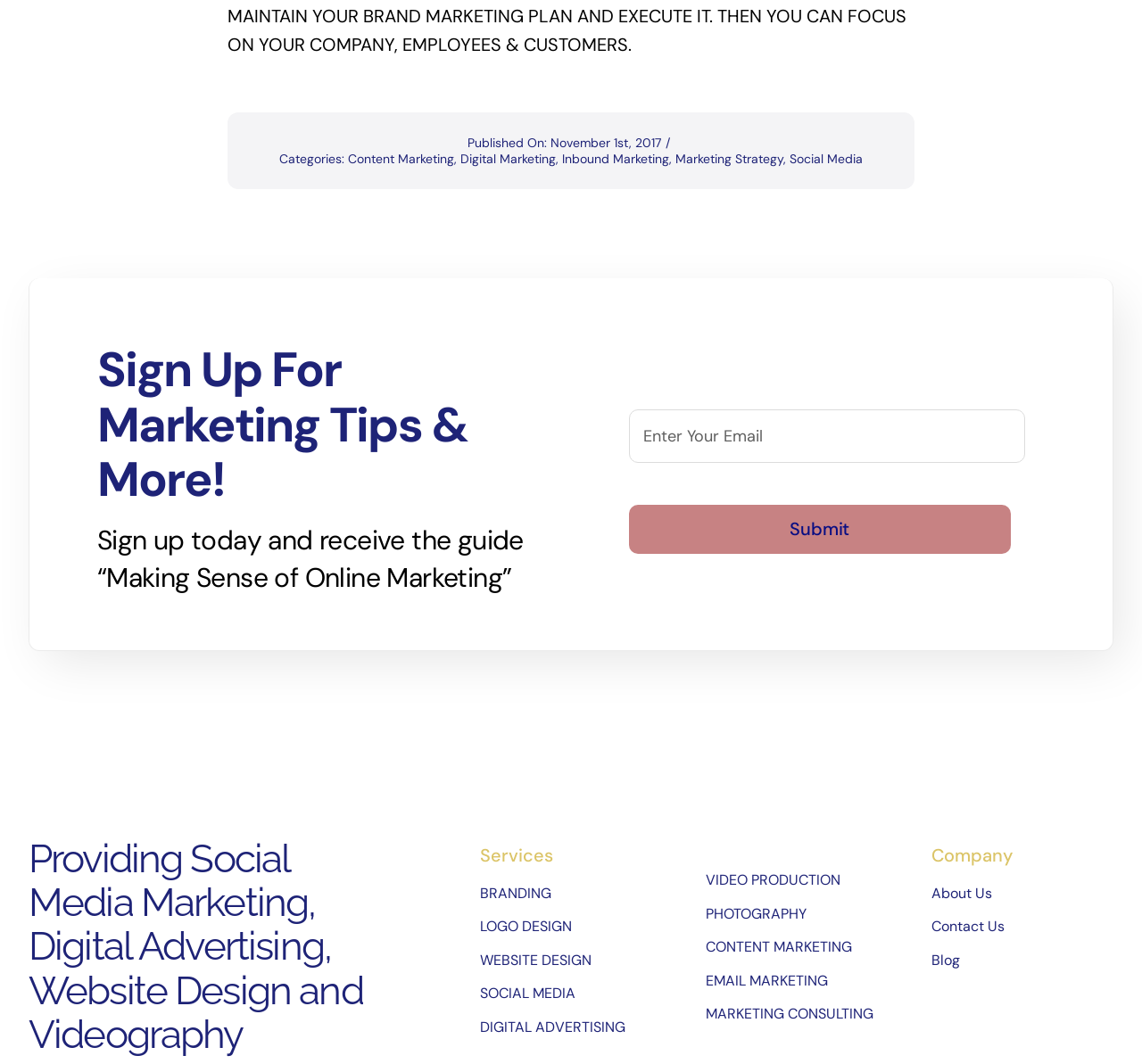Using the information in the image, give a detailed answer to the following question: What are the categories of the blog post?

The categories of the blog post can be found below the publication date, where it lists 'Categories:' followed by the categories 'Content Marketing', 'Digital Marketing', 'Inbound Marketing', 'Marketing Strategy', and 'Social Media'.